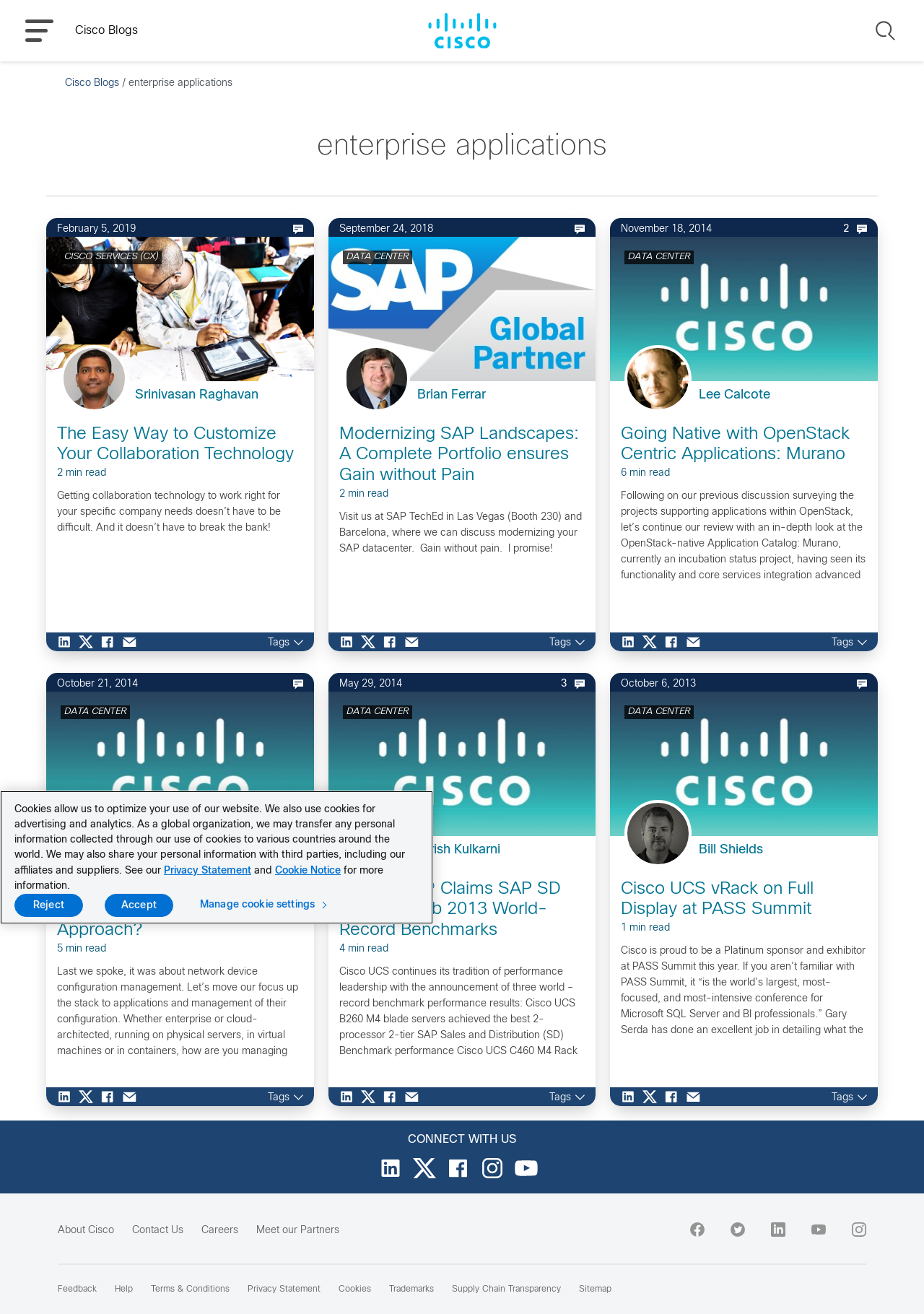Give an in-depth explanation of the webpage layout and content.

The webpage is a blog page from Cisco Blogs, with a focus on enterprise applications. At the top, there is a menu button and a search button, both located on the right side of the page. Below the menu button, there is a heading that reads "enterprise applications" in a large font size.

The main content of the page is divided into several sections, each containing a blog post. Each post has a heading, a brief summary, and a "read more" link. The headings are in a larger font size than the summaries. There are also links to share the posts on social media platforms like LinkedIn, Twitter, and Facebook.

The first post is titled "The Easy Way to Customize Your Collaboration Technology" and has a summary that reads "Getting collaboration technology to work right for your specific company needs doesn’t have to be difficult. And it doesn’t have to break the bank!". The second post is titled "Modernizing SAP Landscapes: A Complete Portfolio ensures Gain without Pain" and has a summary that reads "Visit us at SAP TechEd in Las Vegas (Booth 230) and Barcelona, where we can discuss modernizing your SAP datacenter. Gain without pain. I promise!".

There are several other posts on the page, each with a similar format. The posts are arranged in a vertical column, with the most recent post at the top. Each post has a date stamp, with the most recent post dated February 5, 2019, and the oldest post dated October 21, 2014.

There are also several tags and categories listed on the page, including "DATA CENTER", "CISCO SERVICES (CX)", and "SAP". These tags are located below each post and are linked to other related posts on the blog.